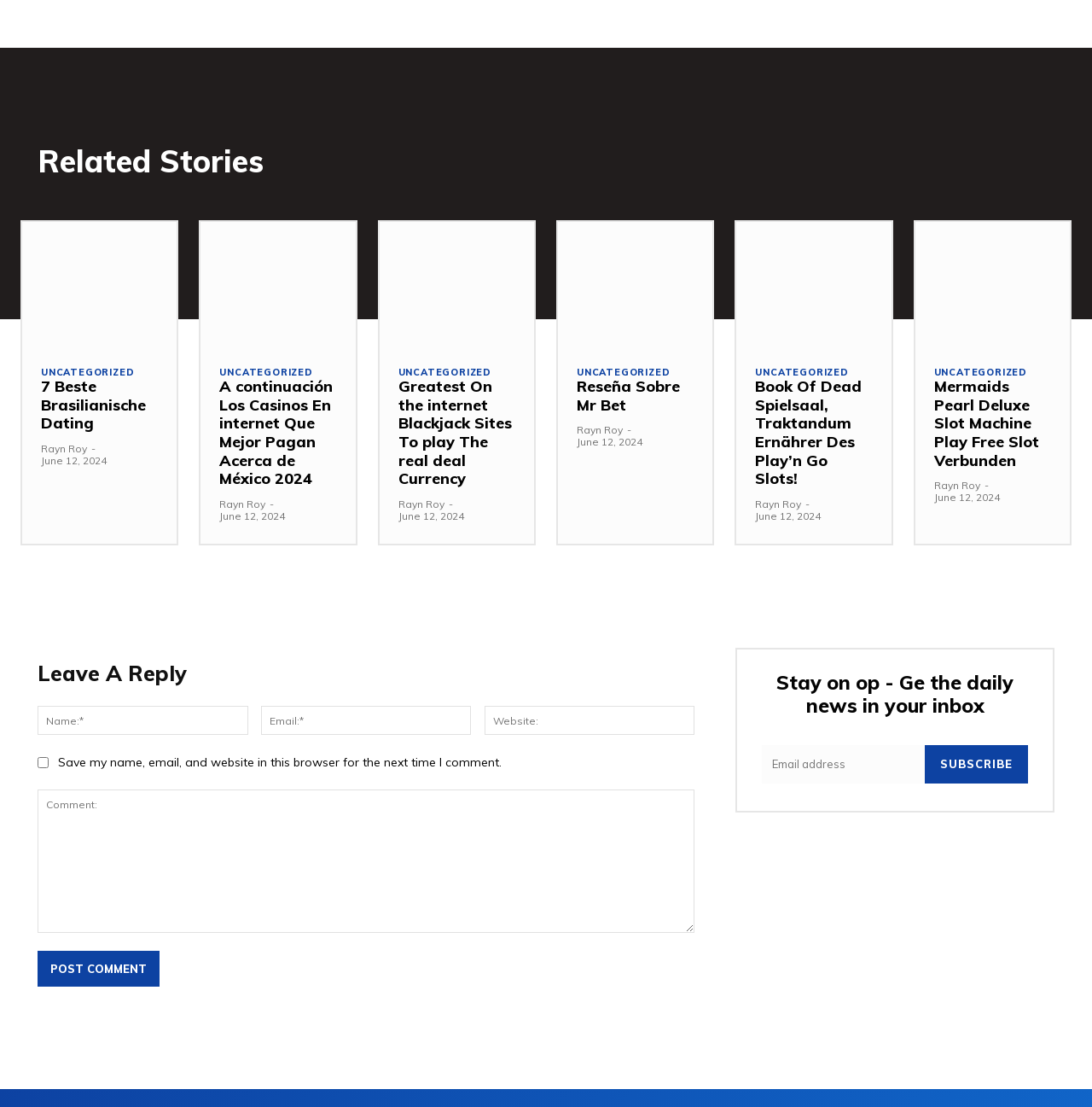Please give the bounding box coordinates of the area that should be clicked to fulfill the following instruction: "Click on the link 'A continuación Los Casinos En internet Que Mejor Pagan Acerca de México 2024'". The coordinates should be in the format of four float numbers from 0 to 1, i.e., [left, top, right, bottom].

[0.184, 0.201, 0.326, 0.312]